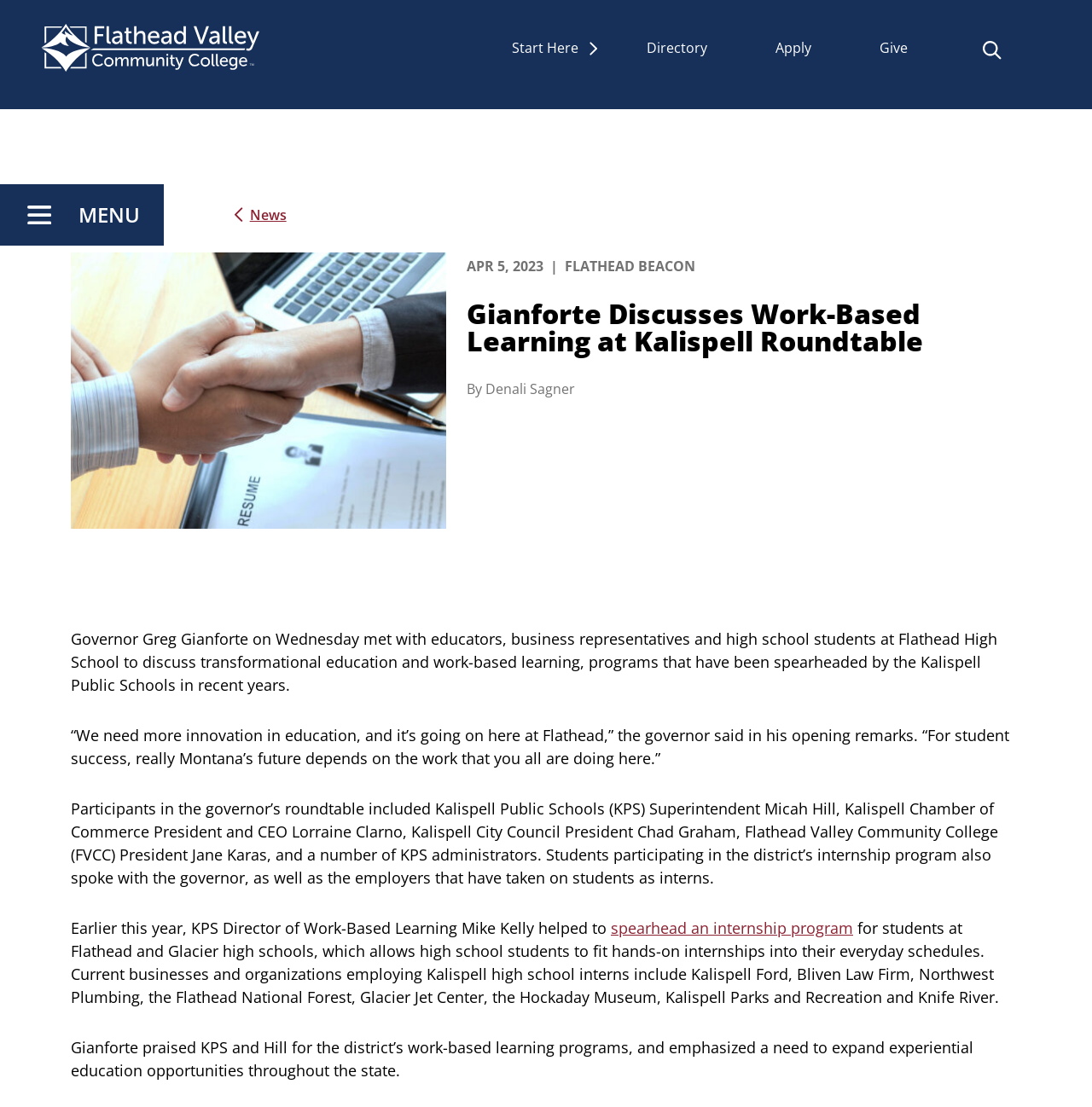What is the name of the organization that has an internship program?
Based on the visual, give a brief answer using one word or a short phrase.

Kalispell Public Schools